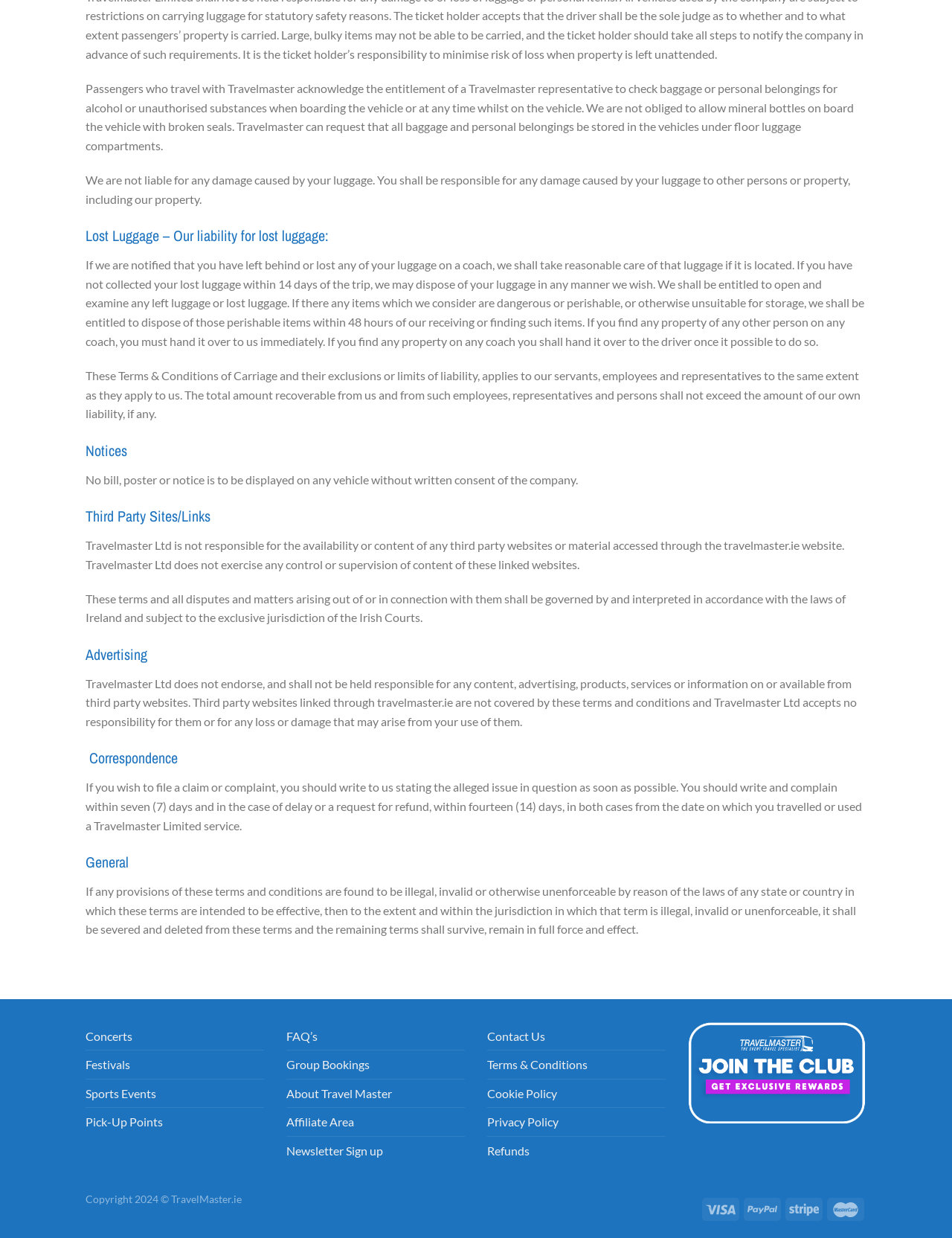Please identify the bounding box coordinates of the element's region that needs to be clicked to fulfill the following instruction: "Click on FAQ’s". The bounding box coordinates should consist of four float numbers between 0 and 1, i.e., [left, top, right, bottom].

[0.301, 0.825, 0.334, 0.848]